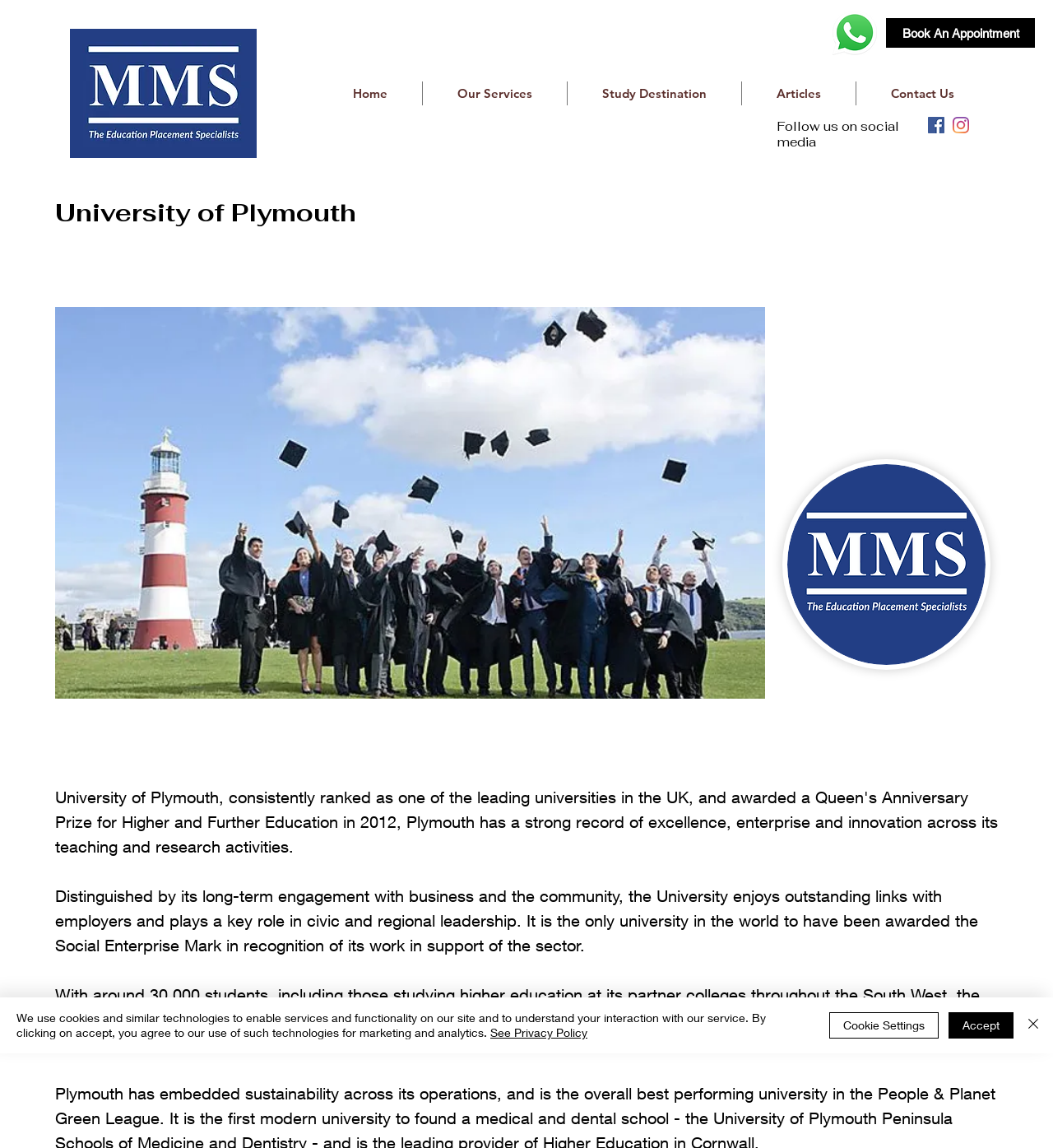Locate the bounding box coordinates of the clickable area to execute the instruction: "Book an appointment". Provide the coordinates as four float numbers between 0 and 1, represented as [left, top, right, bottom].

[0.84, 0.014, 0.984, 0.043]